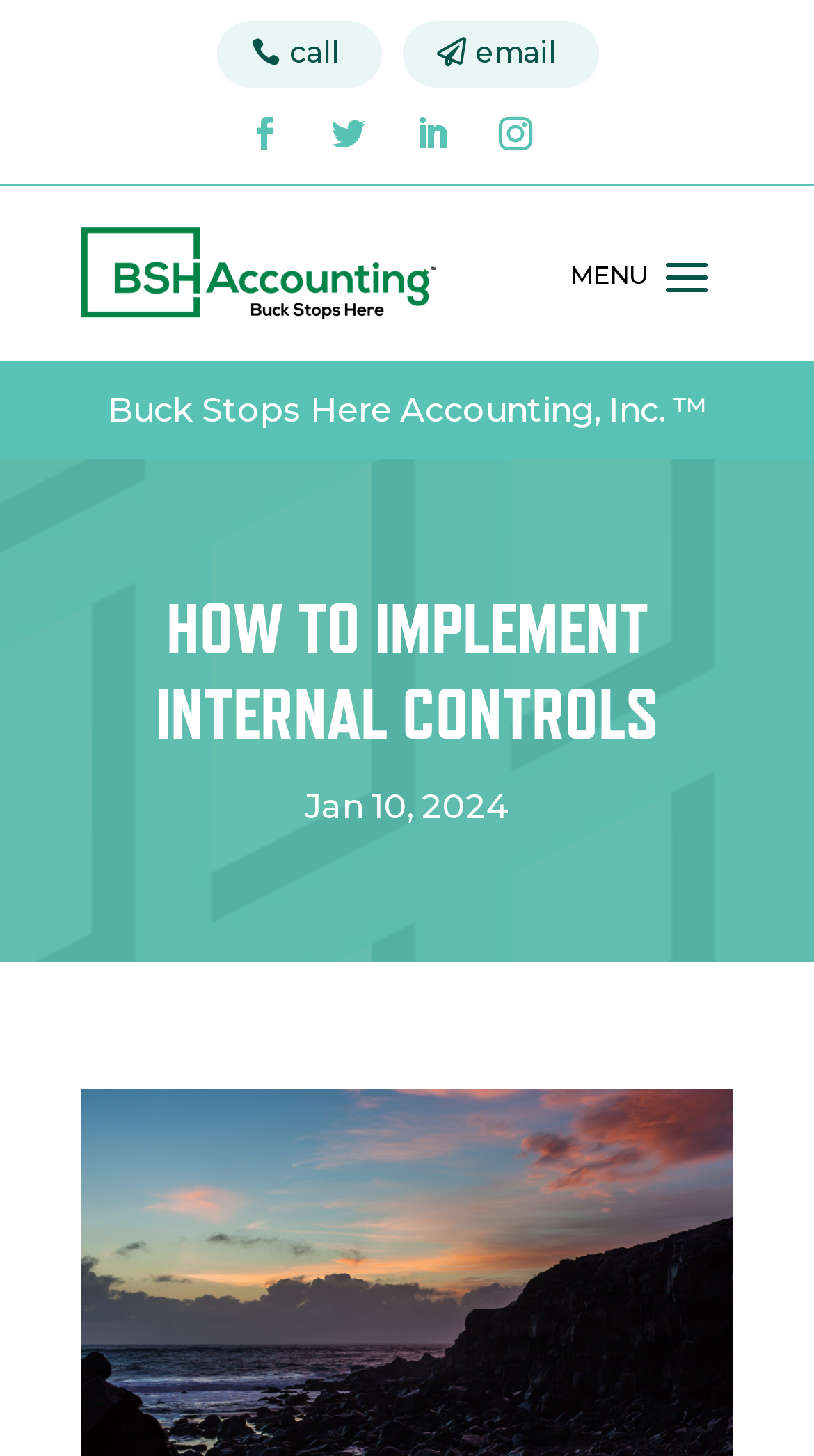Please provide a detailed answer to the question below by examining the image:
Is there a call button on the webpage?

I found a link element with the text ' call' which indicates that there is a call button on the webpage.